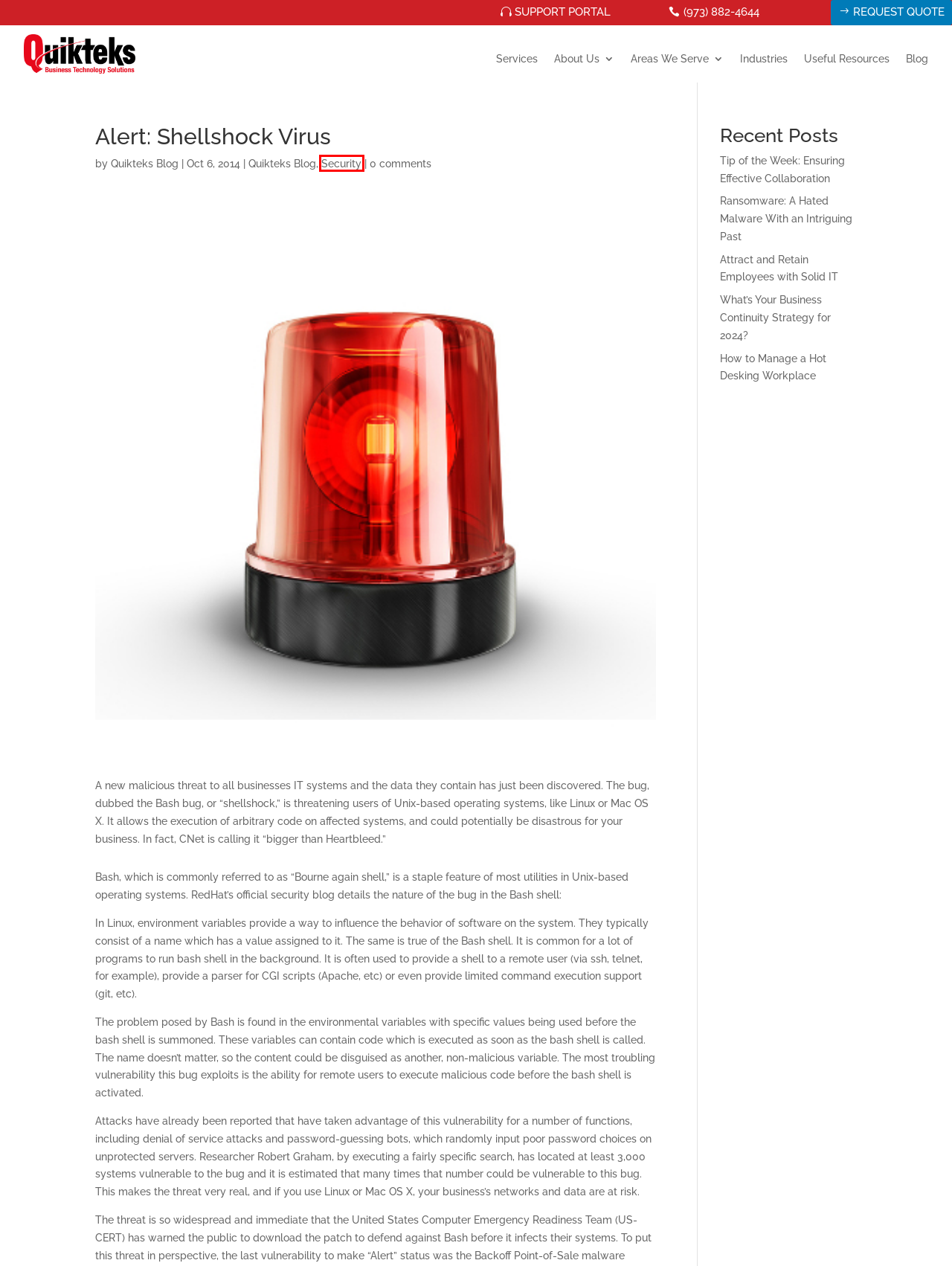You have been given a screenshot of a webpage with a red bounding box around a UI element. Select the most appropriate webpage description for the new webpage that appears after clicking the element within the red bounding box. The choices are:
A. Quikteks Remote Support
B. Attract and Retain Employees with Solid IT - Quikteks Tech Support
C. Industries We Serve | Quikteks Tech Support
D. Security - Quikteks Tech Support
E. Quikteks Blog - Quikteks Tech Support
F. Areas We Serve | Quikteks Tech Support
G. What’s Your Business Continuity Strategy for 2024? - Quikteks Tech Support
H. Tip of the Week: Ensuring Effective Collaboration - Quikteks Tech Support

D